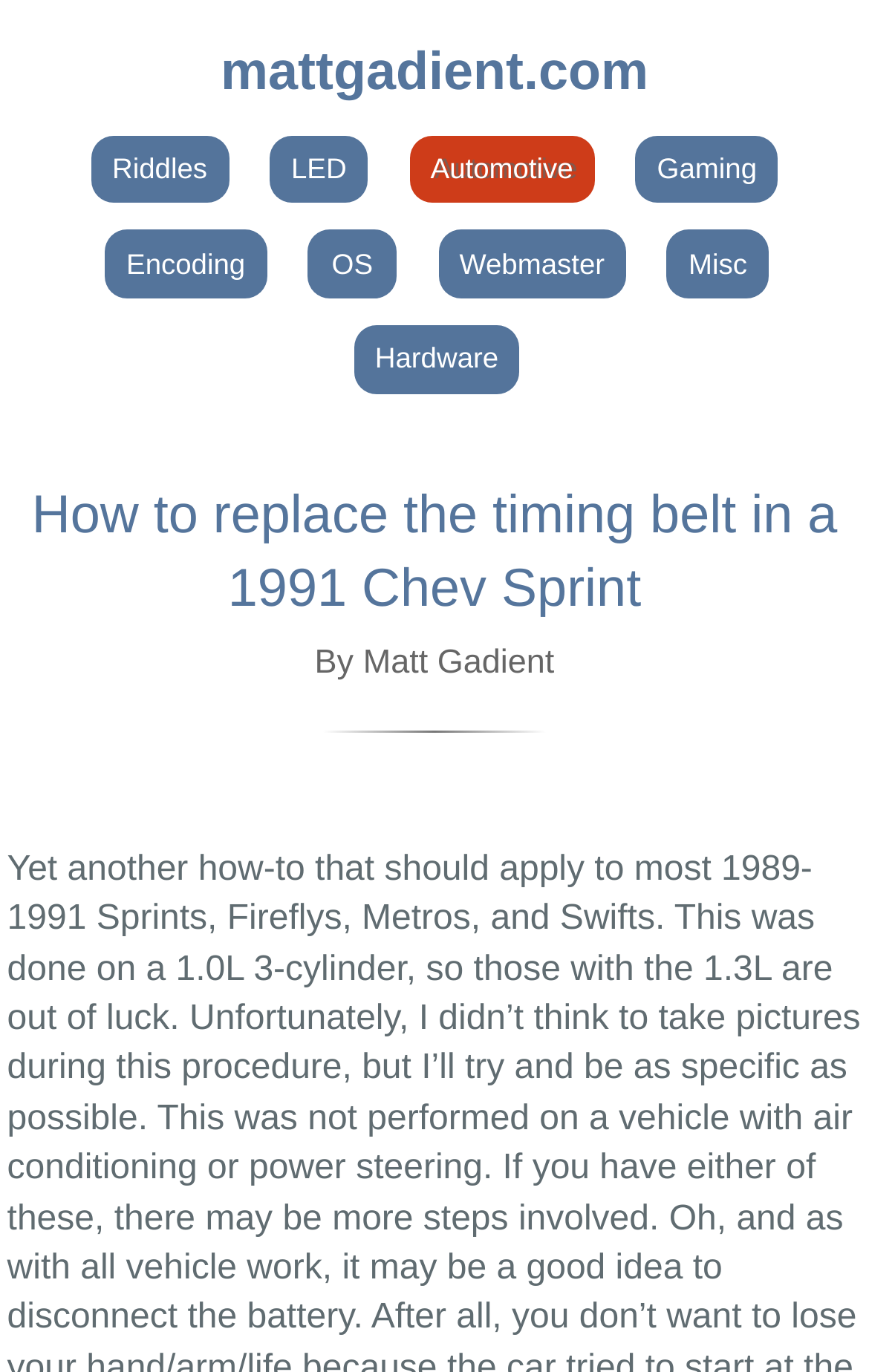Respond to the question below with a single word or phrase: What are the categories listed on the webpage?

Riddles, LED, Automotive, Gaming, Encoding, OS, Webmaster, Misc, Hardware